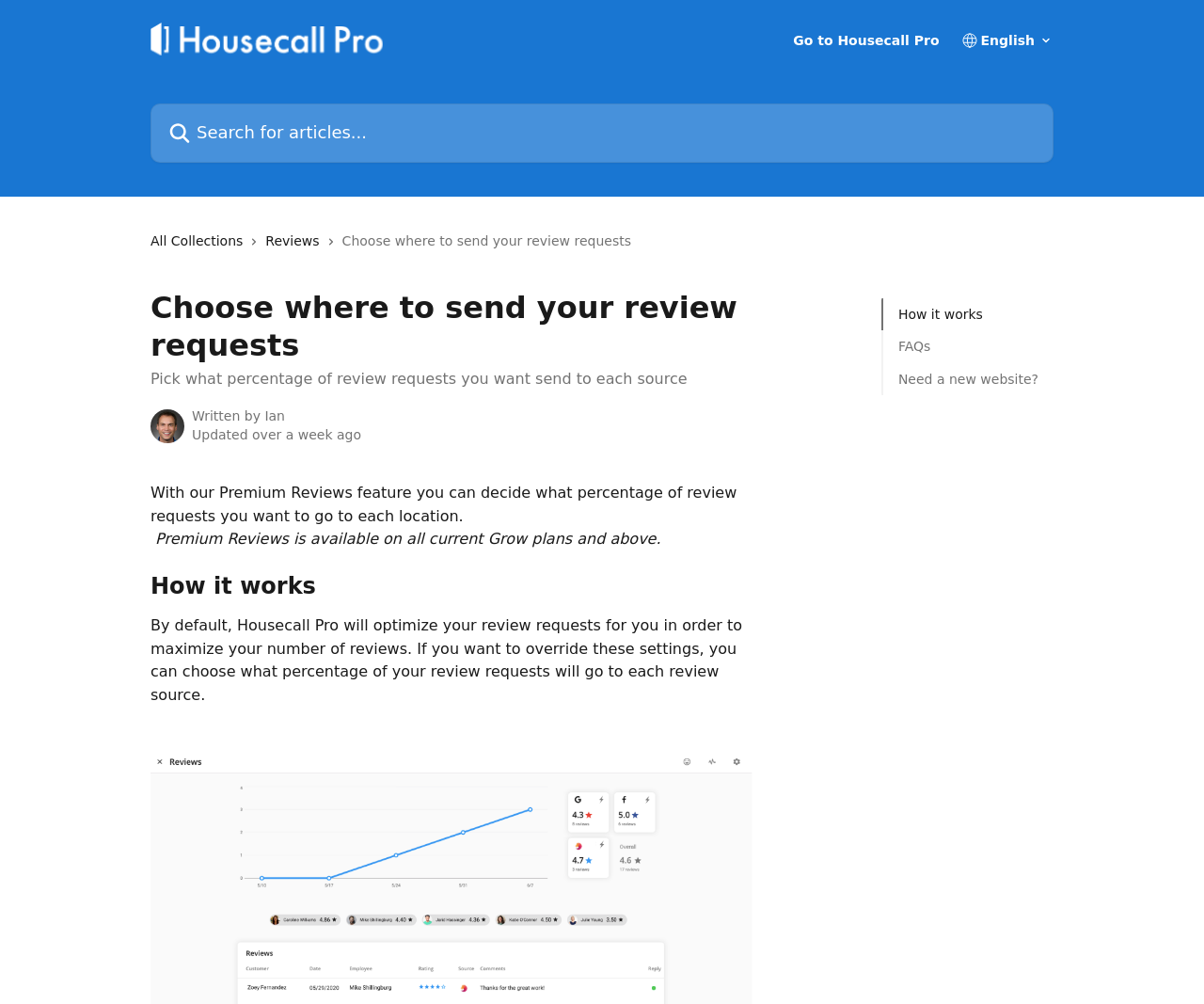Please specify the bounding box coordinates of the clickable section necessary to execute the following command: "Choose a new website".

[0.746, 0.367, 0.862, 0.388]